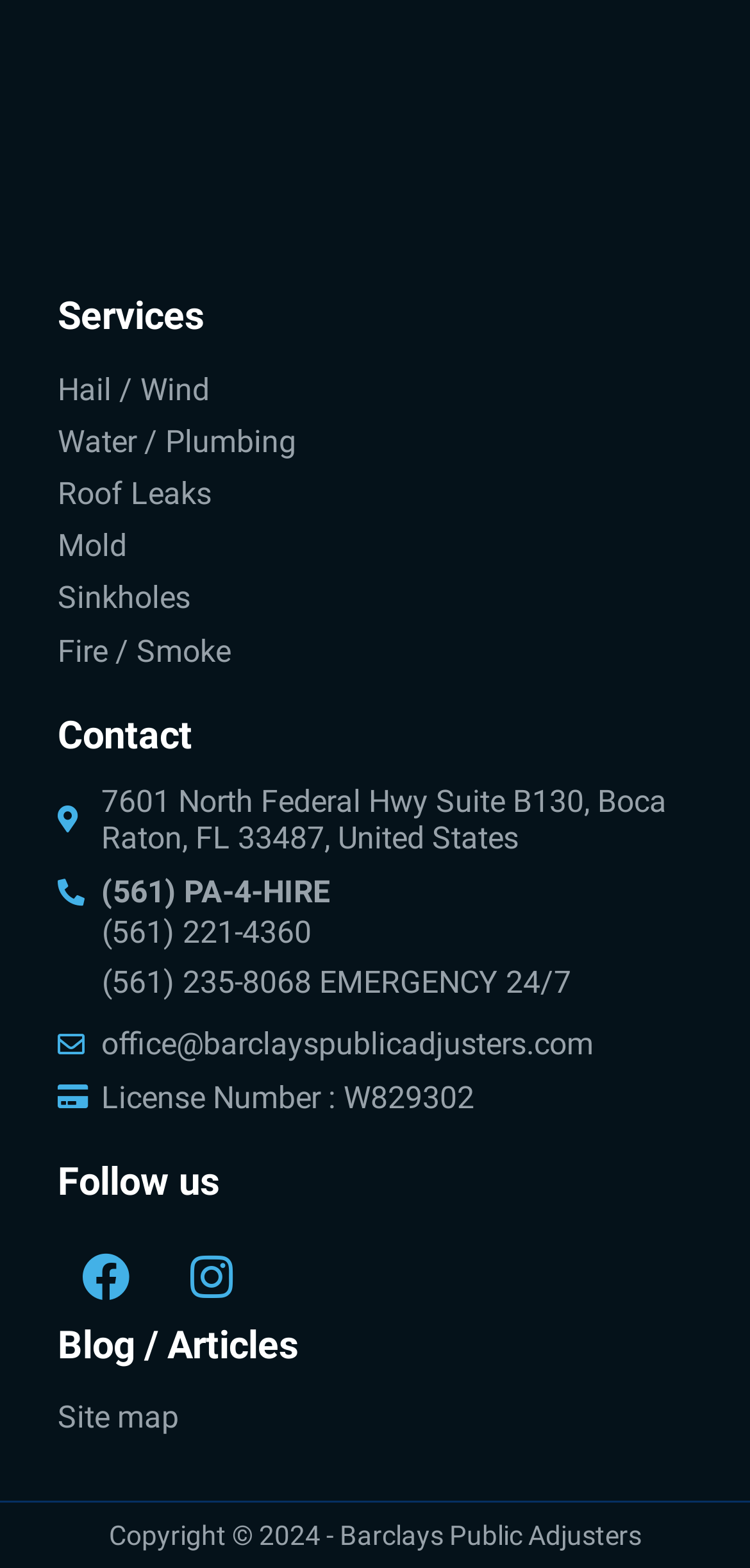Using the provided element description: "Vai al contenuto", identify the bounding box coordinates. The coordinates should be four floats between 0 and 1 in the order [left, top, right, bottom].

None